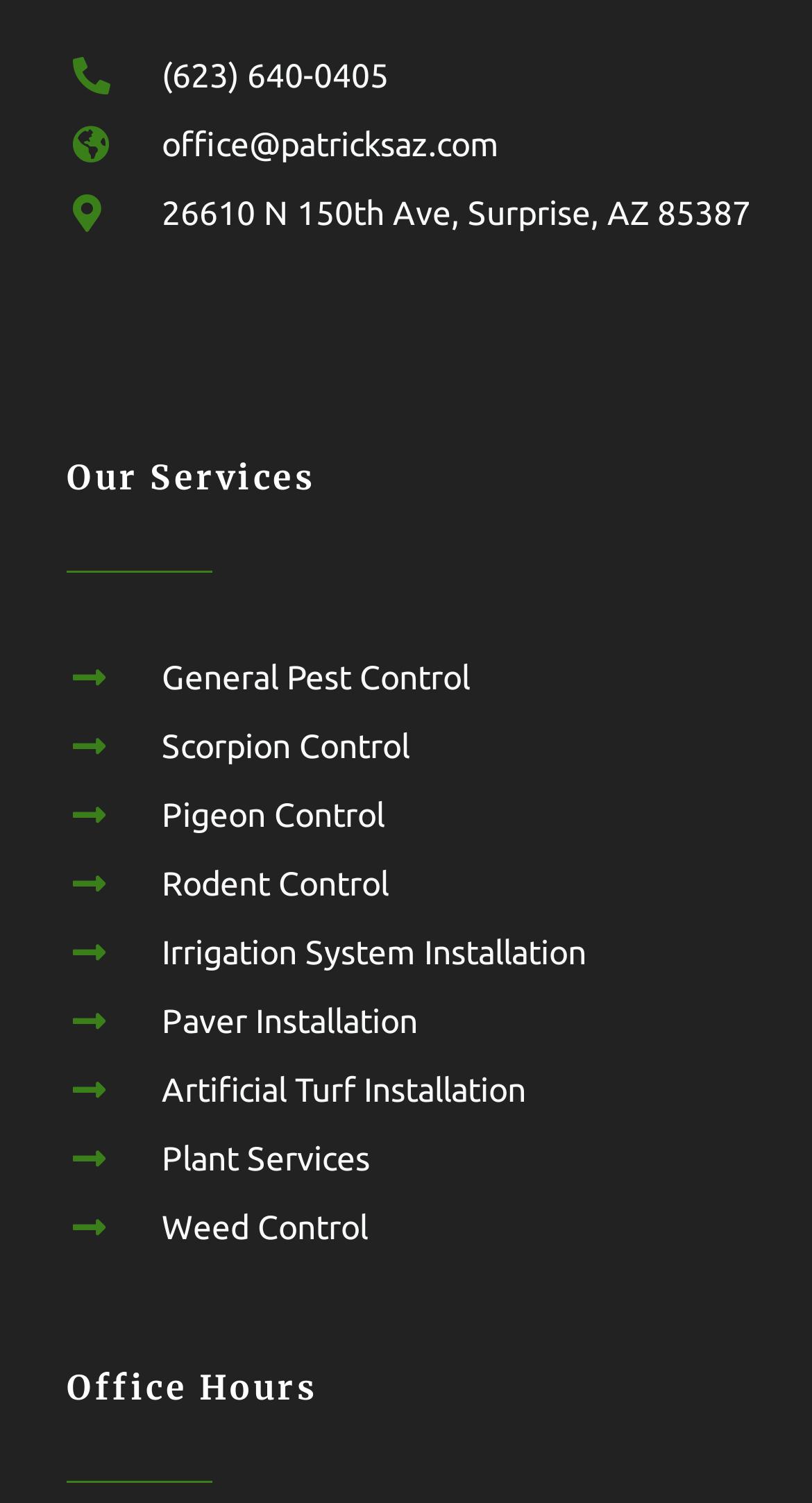Please analyze the image and provide a thorough answer to the question:
What is the phone number of the office?

The phone number of the office can be found at the top of the webpage, which is (623) 640-0405.